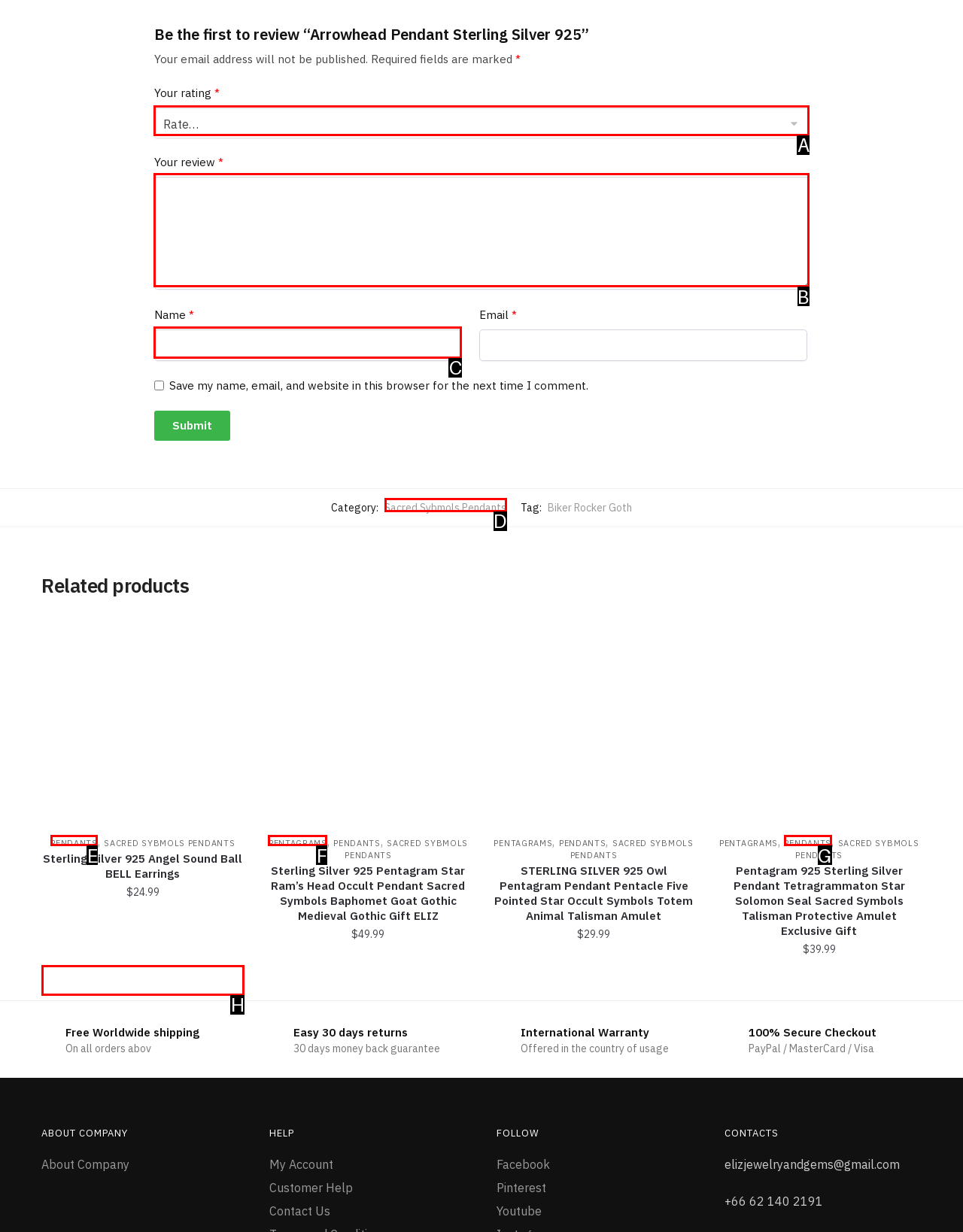To achieve the task: Leave a review, indicate the letter of the correct choice from the provided options.

B